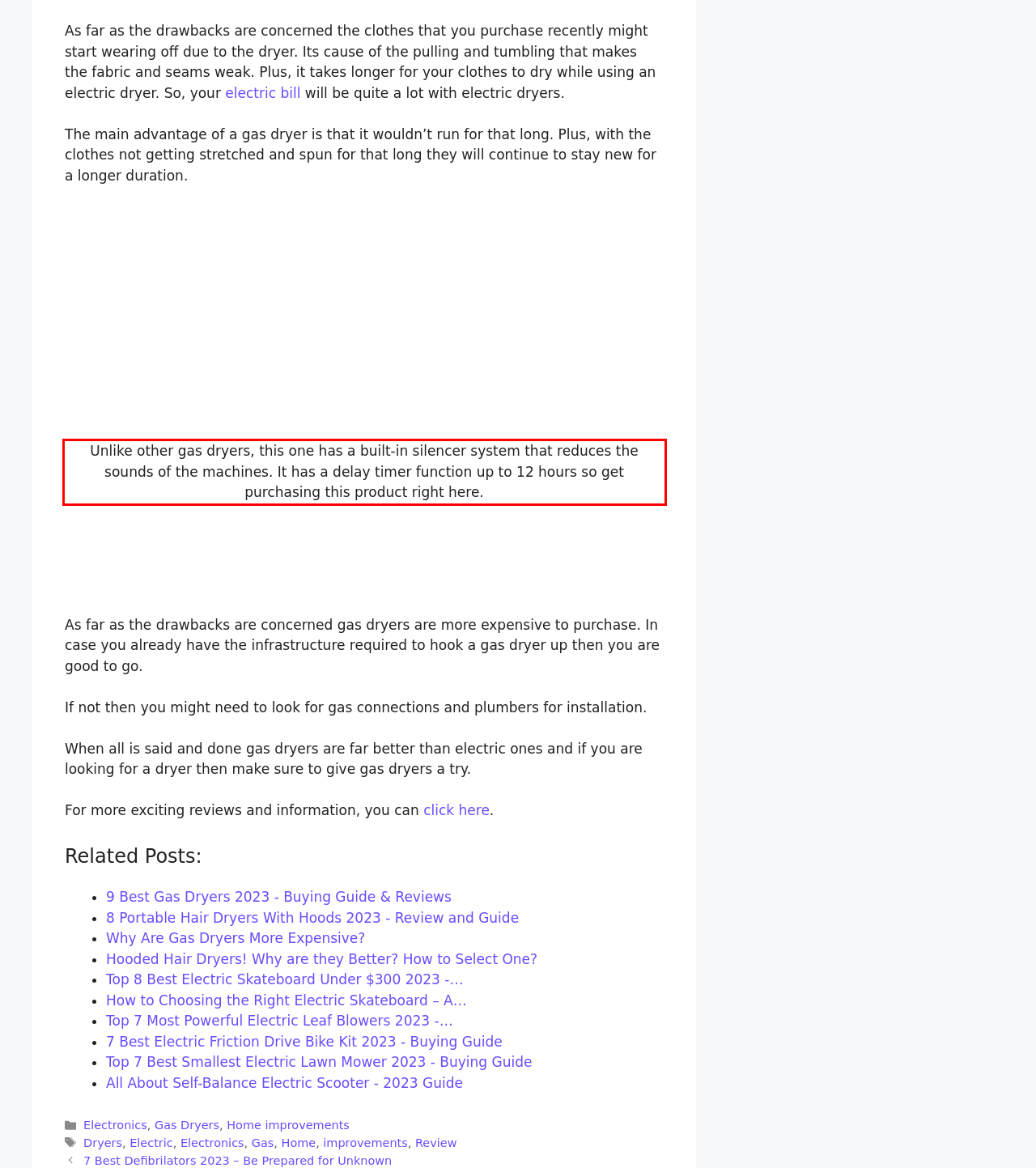Using the webpage screenshot, recognize and capture the text within the red bounding box.

Unlike other gas dryers, this one has a built-in silencer system that reduces the sounds of the machines. It has a delay timer function up to 12 hours so get purchasing this product right here.